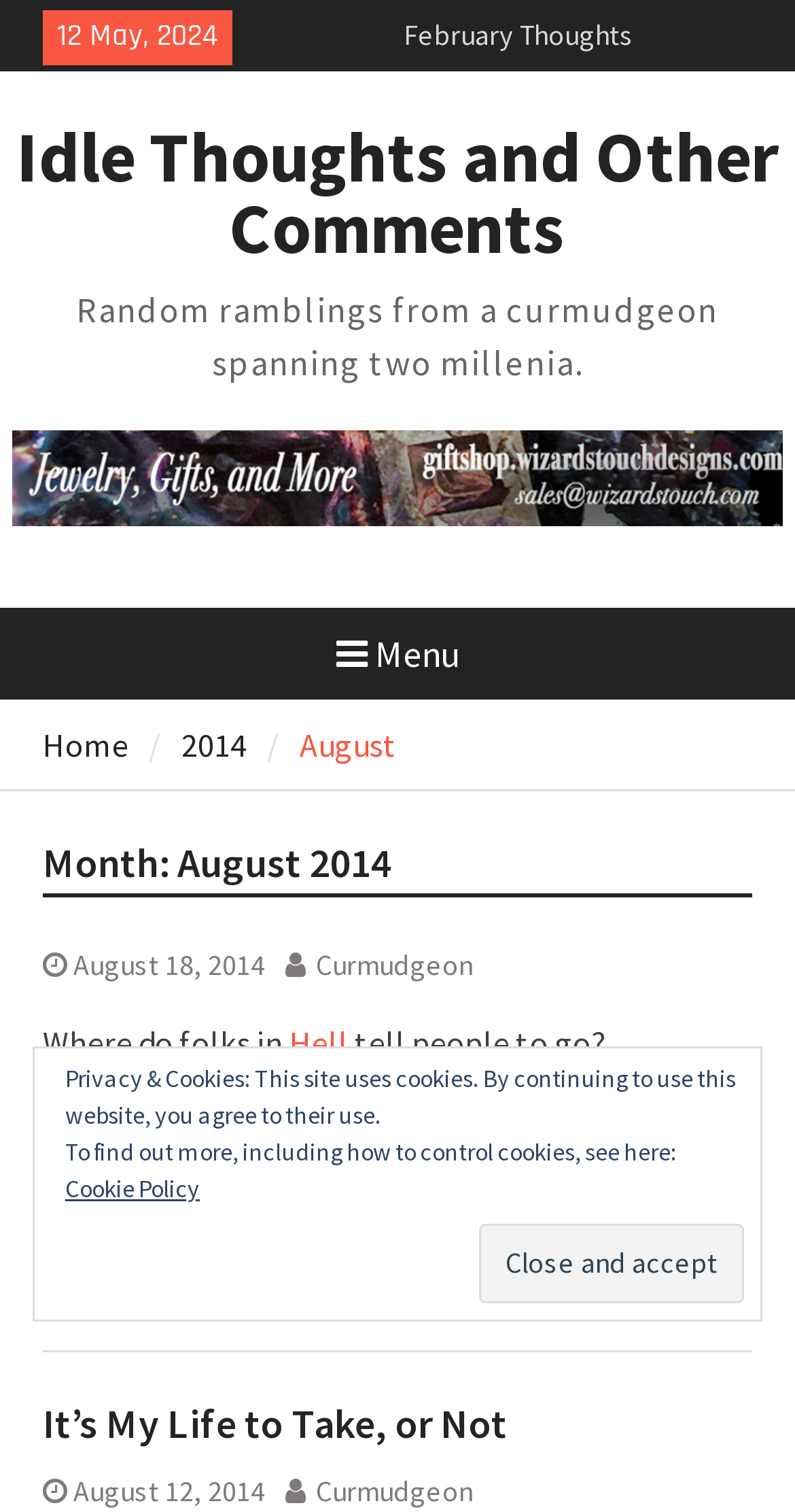Show the bounding box coordinates for the element that needs to be clicked to execute the following instruction: "Click on the 'Cookie Policy' link". Provide the coordinates in the form of four float numbers between 0 and 1, i.e., [left, top, right, bottom].

[0.082, 0.776, 0.251, 0.796]